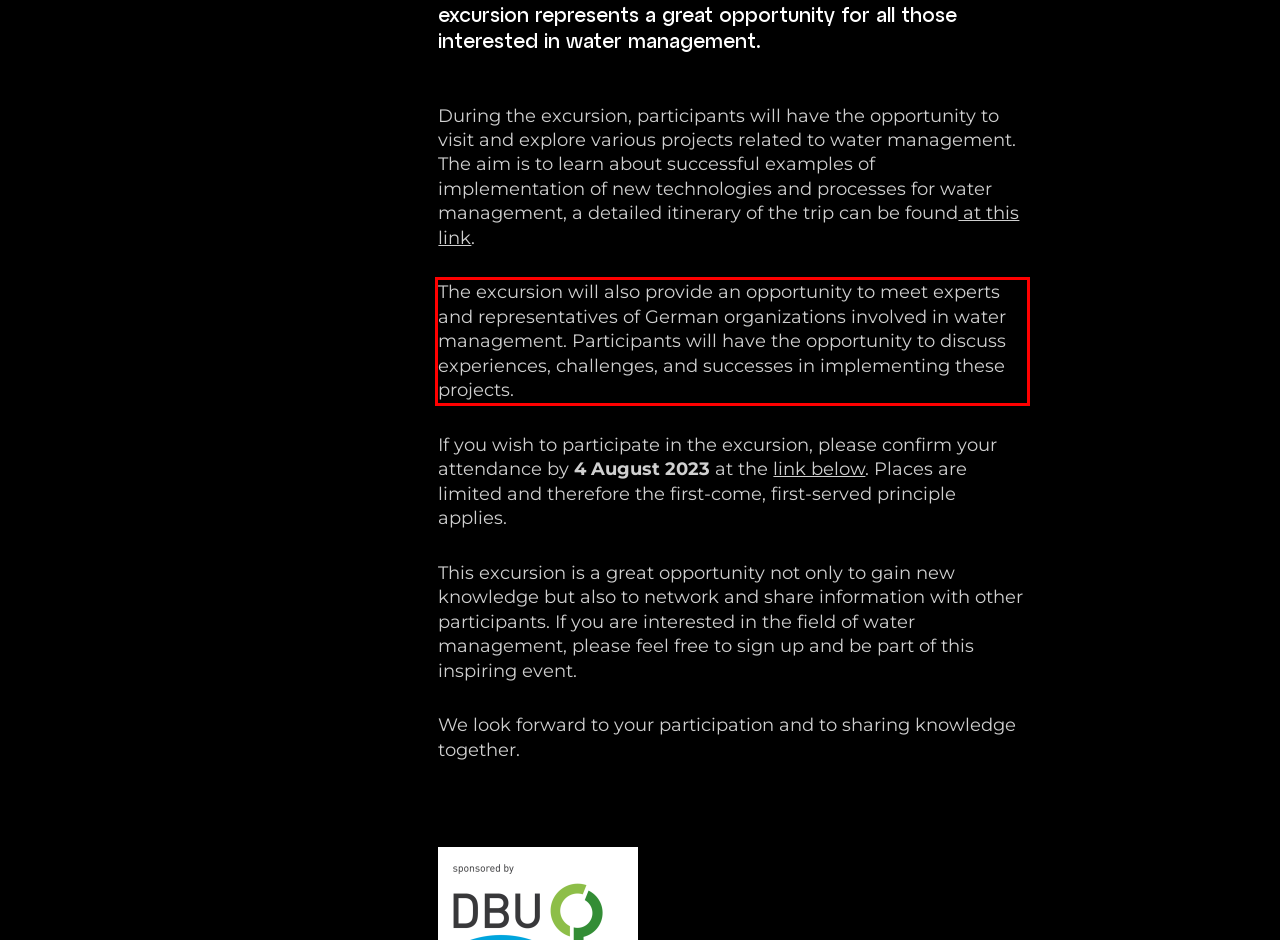You have a screenshot of a webpage, and there is a red bounding box around a UI element. Utilize OCR to extract the text within this red bounding box.

The excursion will also provide an opportunity to meet experts and representatives of German organizations involved in water management. Participants will have the opportunity to discuss experiences, challenges, and successes in implementing these projects.